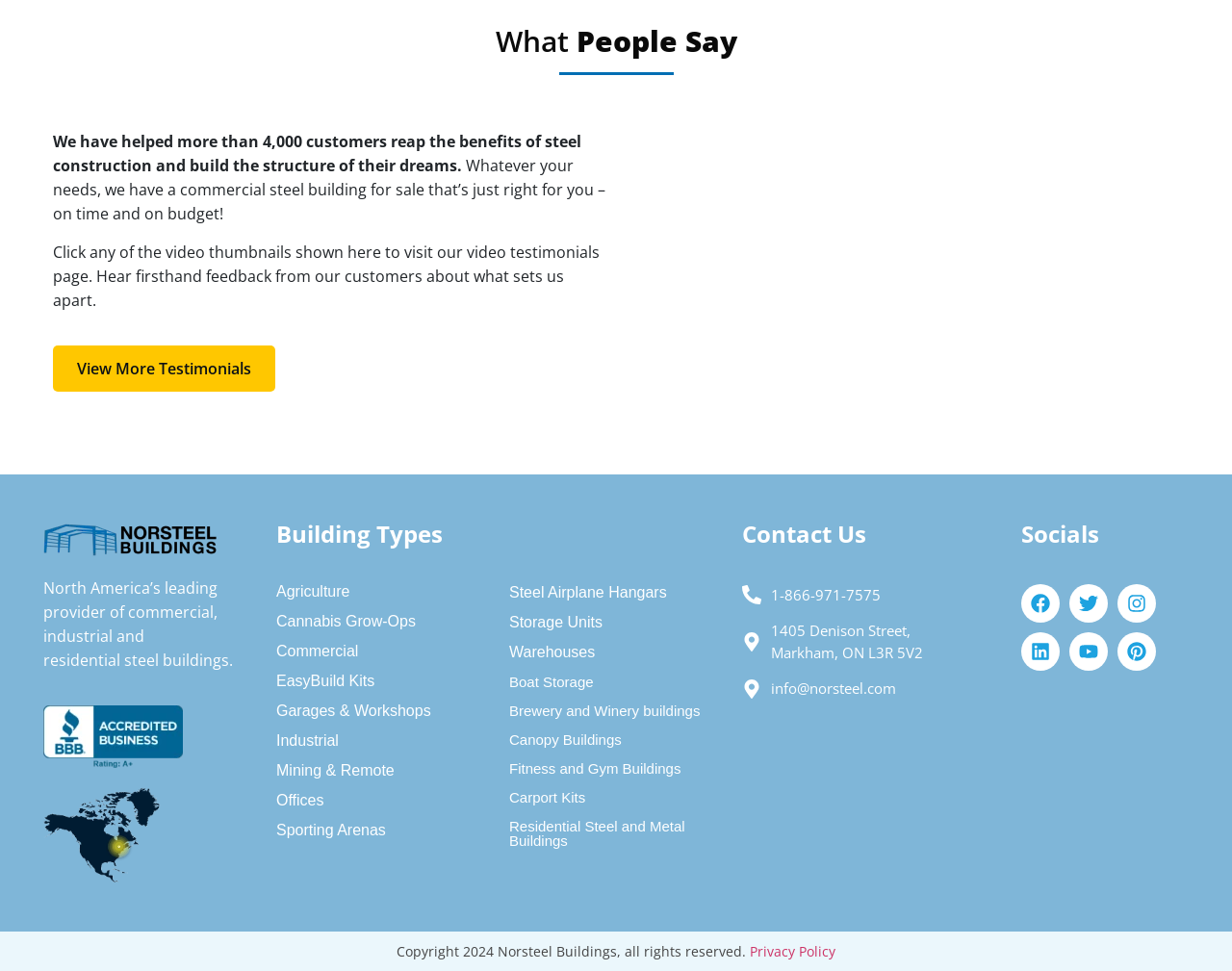What is the company's name?
Use the information from the image to give a detailed answer to the question.

The company's name is Norsteel, which can be found in the logo at the top of the page, and also mentioned in the text 'North America’s leading provider of commercial, industrial and residential steel buildings.'